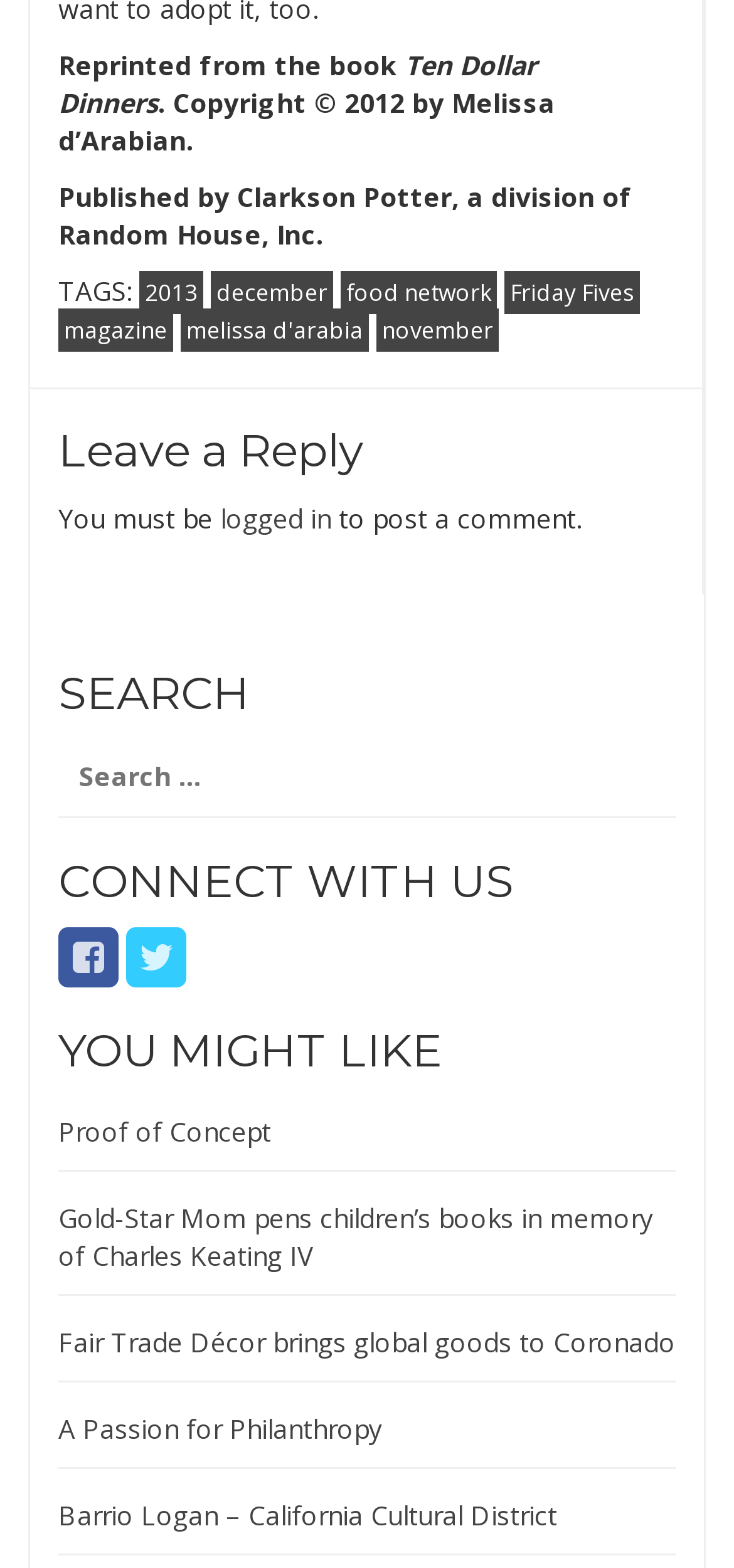What are the tags associated with this webpage?
Provide a detailed answer to the question, using the image to inform your response.

The tags associated with this webpage can be found in the footer section, where there are several link elements labeled as '2013', 'december', 'food network', and others, which are likely to be the tags or categories associated with the content of this webpage.